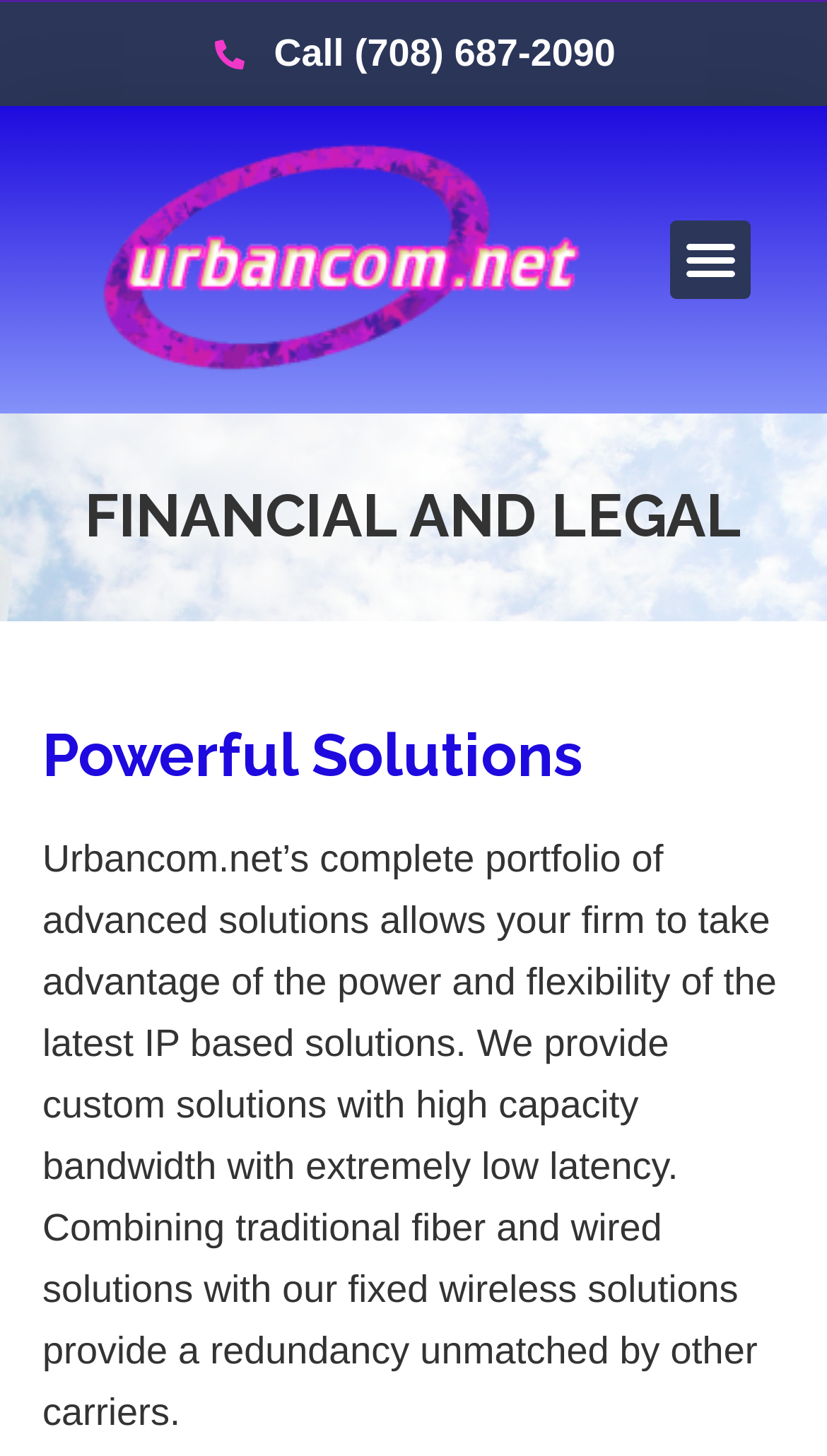Reply to the question with a brief word or phrase: What type of solutions does the company provide?

IP based solutions